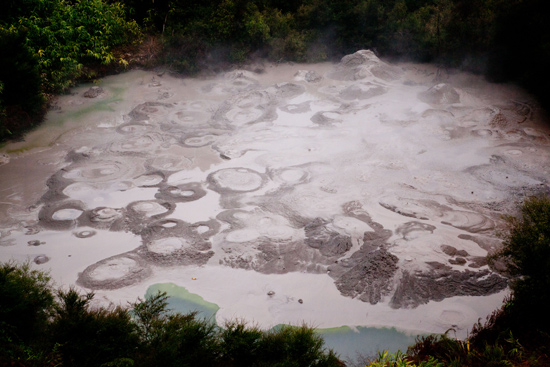Please answer the following question using a single word or phrase: 
What is the shape of the patterns on the mud pool?

Circular